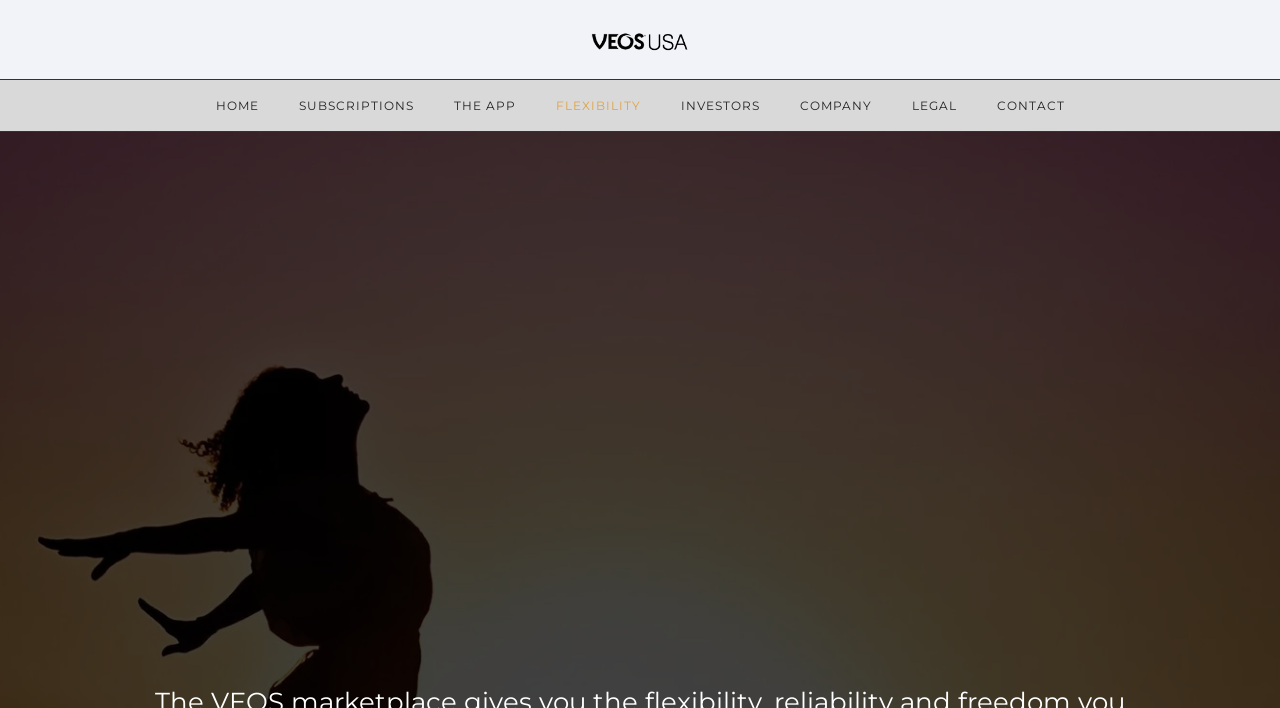Determine the bounding box coordinates for the clickable element required to fulfill the instruction: "read about flexibility". Provide the coordinates as four float numbers between 0 and 1, i.e., [left, top, right, bottom].

[0.418, 0.138, 0.516, 0.16]